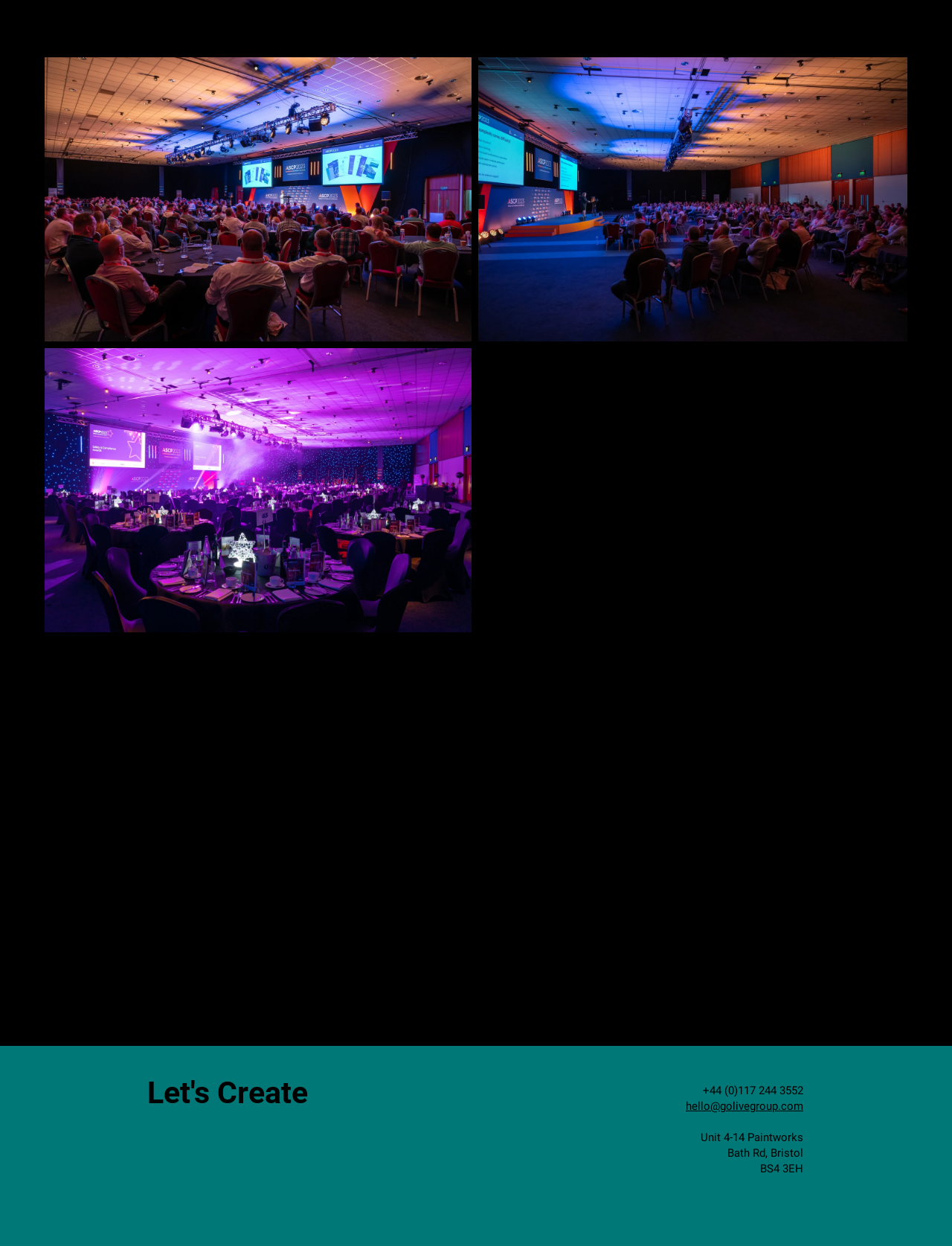Please specify the bounding box coordinates of the element that should be clicked to execute the given instruction: 'Visit LinkedIn'. Ensure the coordinates are four float numbers between 0 and 1, expressed as [left, top, right, bottom].

[0.155, 0.918, 0.185, 0.941]